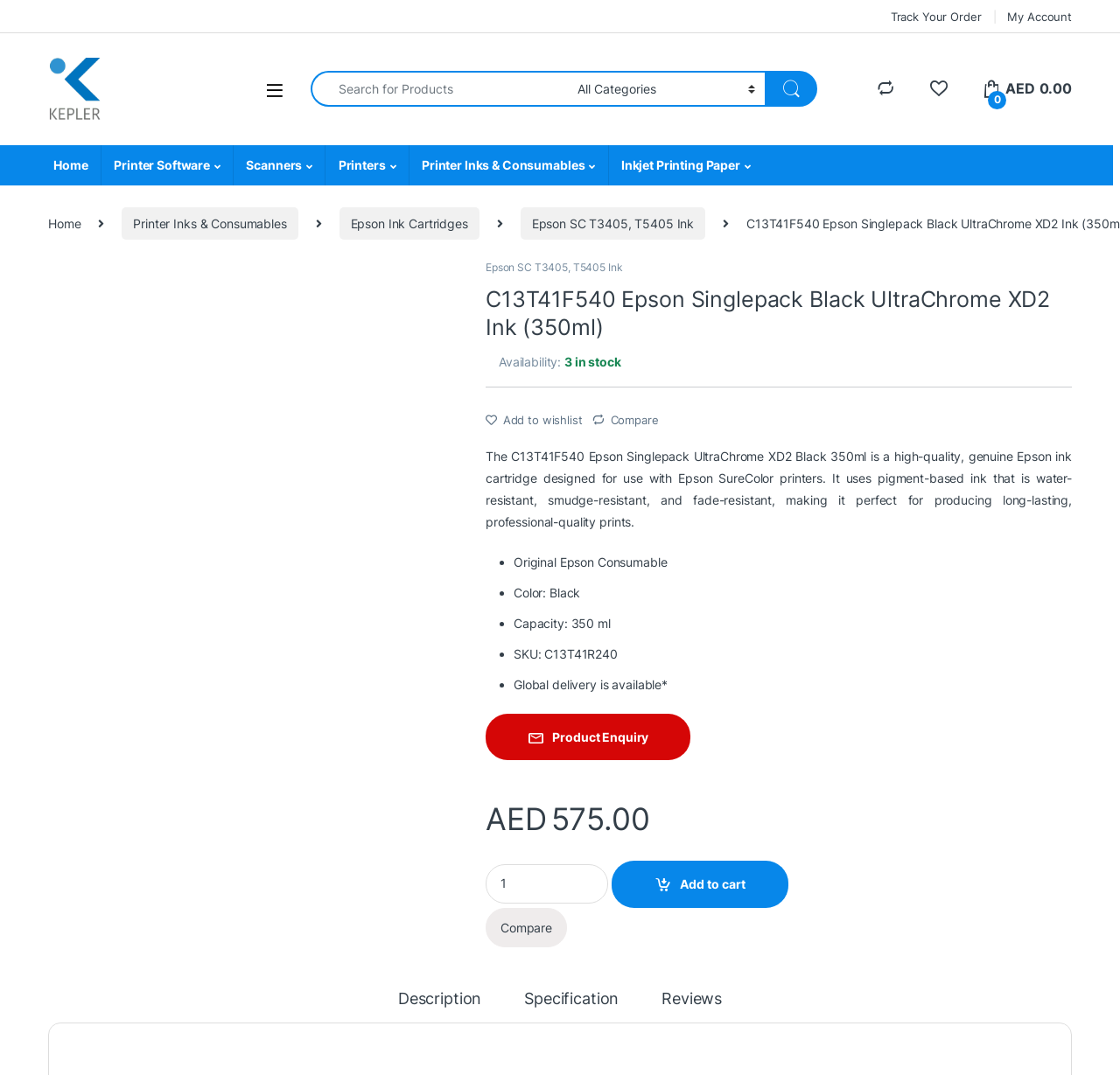What is the availability of the ink cartridge?
Using the image, give a concise answer in the form of a single word or short phrase.

3 in stock